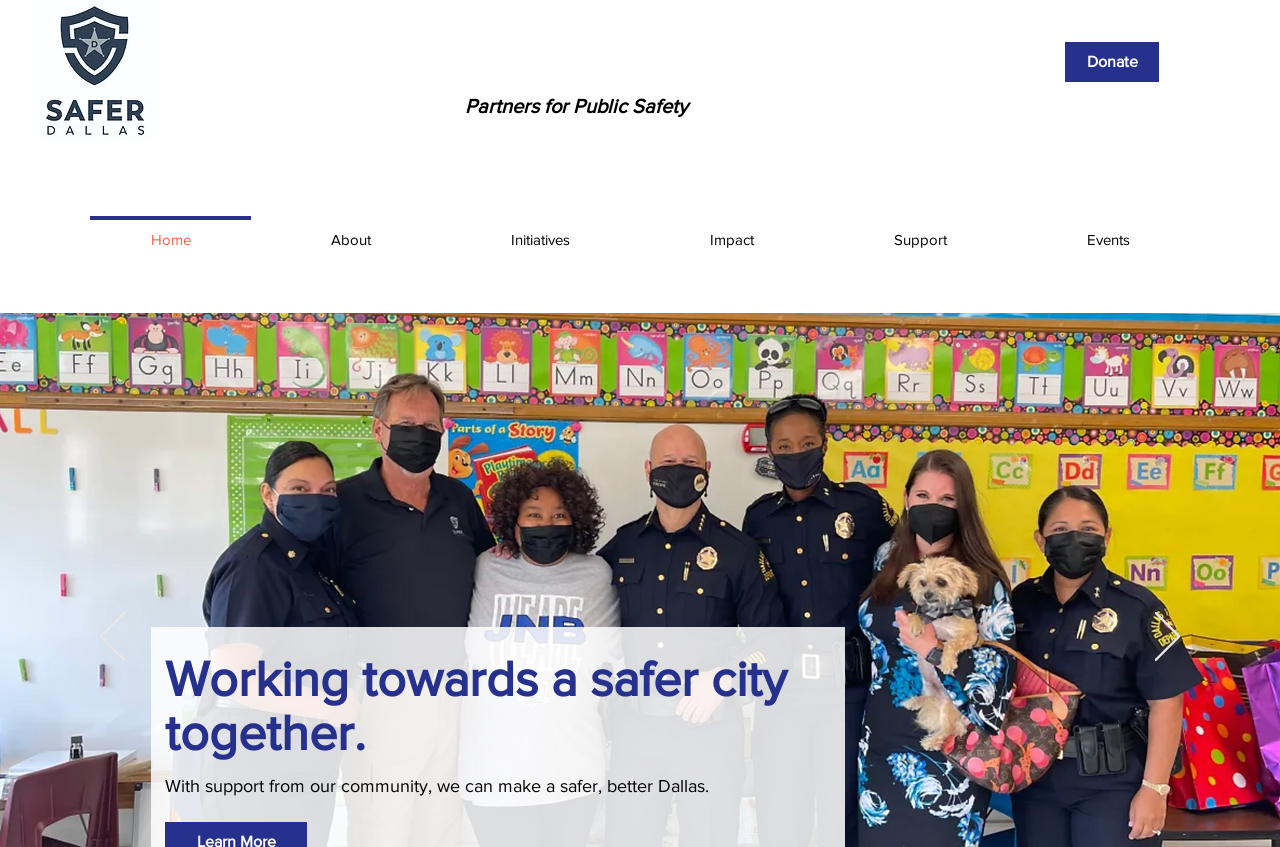Please identify the coordinates of the bounding box for the clickable region that will accomplish this instruction: "Navigate to the Home page".

[0.062, 0.255, 0.204, 0.29]